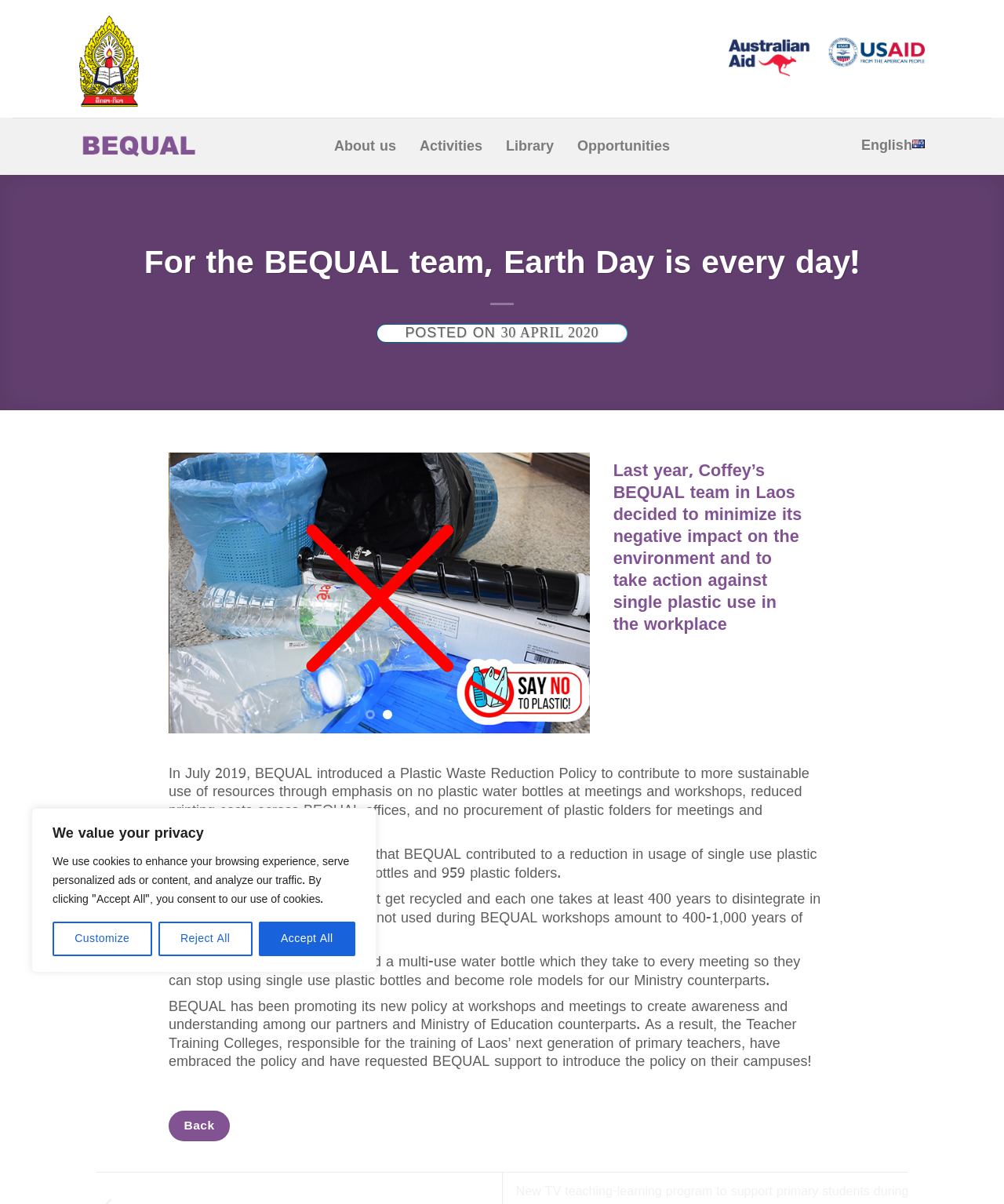Provide a short answer using a single word or phrase for the following question: 
How many plastic bottles were reduced in 8 months?

4,157